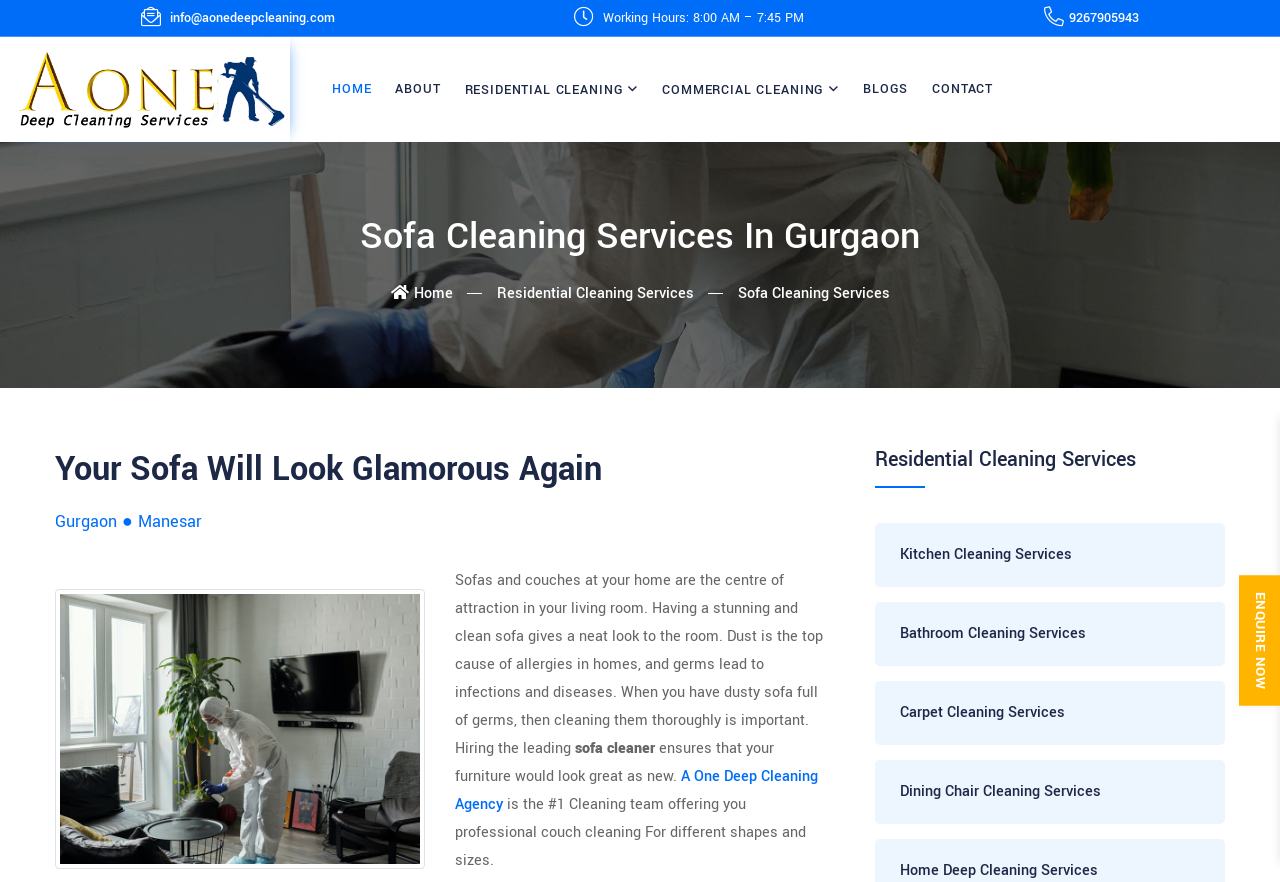Describe every aspect of the webpage comprehensively.

The webpage is about AOne Deep Cleaning, a sofa cleaning service provider in Gurgaon. At the top left corner, there is a logo of AOne Deep Cleaning, accompanied by a navigation menu with links to HOME, ABOUT, RESIDENTIAL CLEANING, COMMERCIAL CLEANING, BLOGS, and CONTACT. Below the navigation menu, there is a heading that reads "Sofa Cleaning Services In Gurgaon". 

On the left side, there are two columns of links. The first column has links to Home and Residential Cleaning Services, while the second column has links to various residential cleaning services such as Kitchen Cleaning, Bathroom Cleaning, Carpet Cleaning, and Dining Chair Cleaning. 

On the right side, there is a section with a heading "Your Sofa Will Look Glamorous Again" and a subheading "Gurgaon ● Manesar". Below this, there is an image of sofa cleaning services provided by AOne Deep Cleaning. 

The main content of the webpage is a paragraph of text that explains the importance of cleaning sofas and couches to remove dust and germs, and how AOne Deep Cleaning Agency can provide professional couch cleaning services. There is also a link to "ENQUIRE NOW" at the bottom right corner of the page.